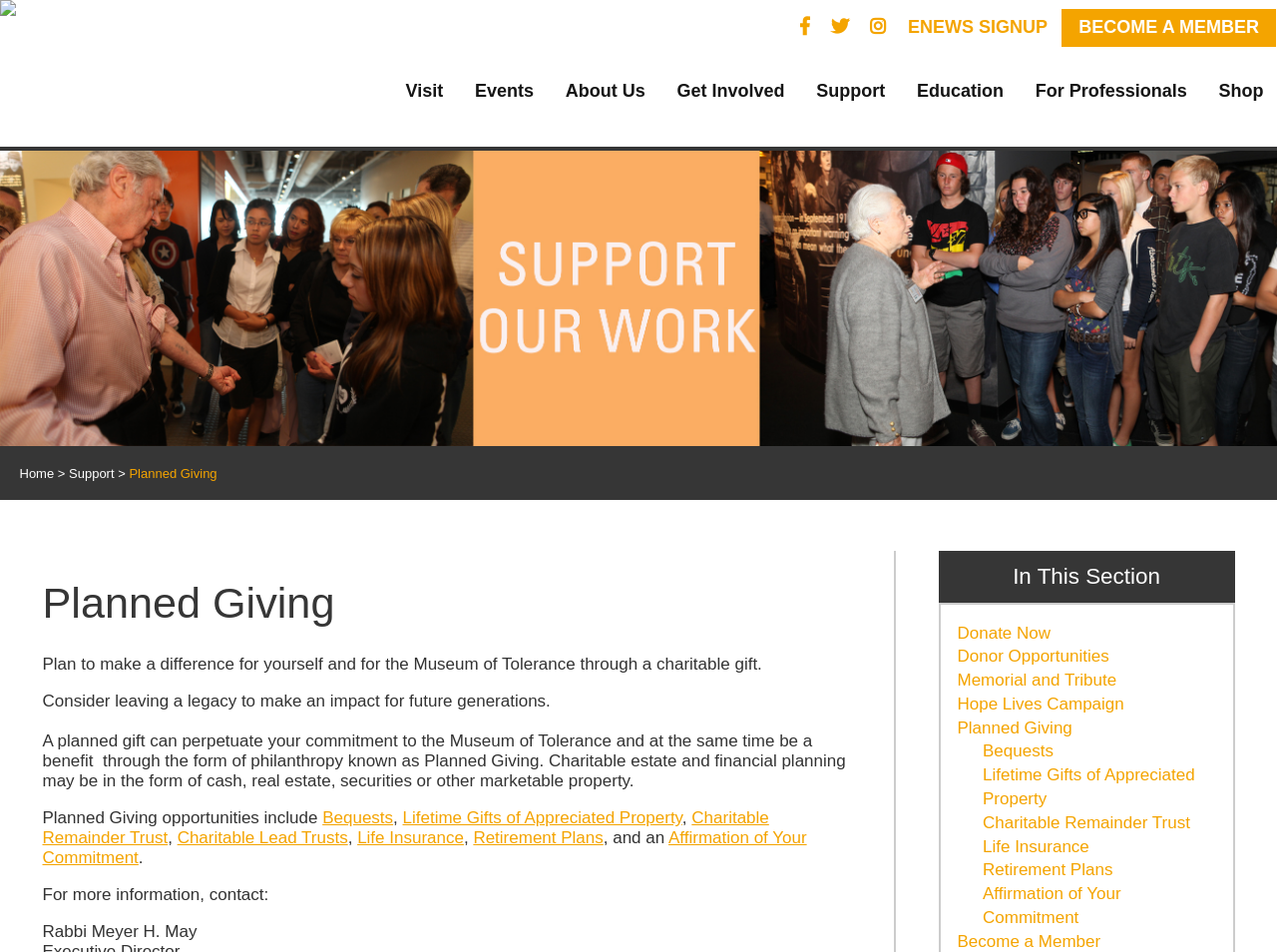Find the bounding box coordinates for the HTML element described as: "Become a Member". The coordinates should consist of four float values between 0 and 1, i.e., [left, top, right, bottom].

[0.75, 0.979, 0.862, 0.999]